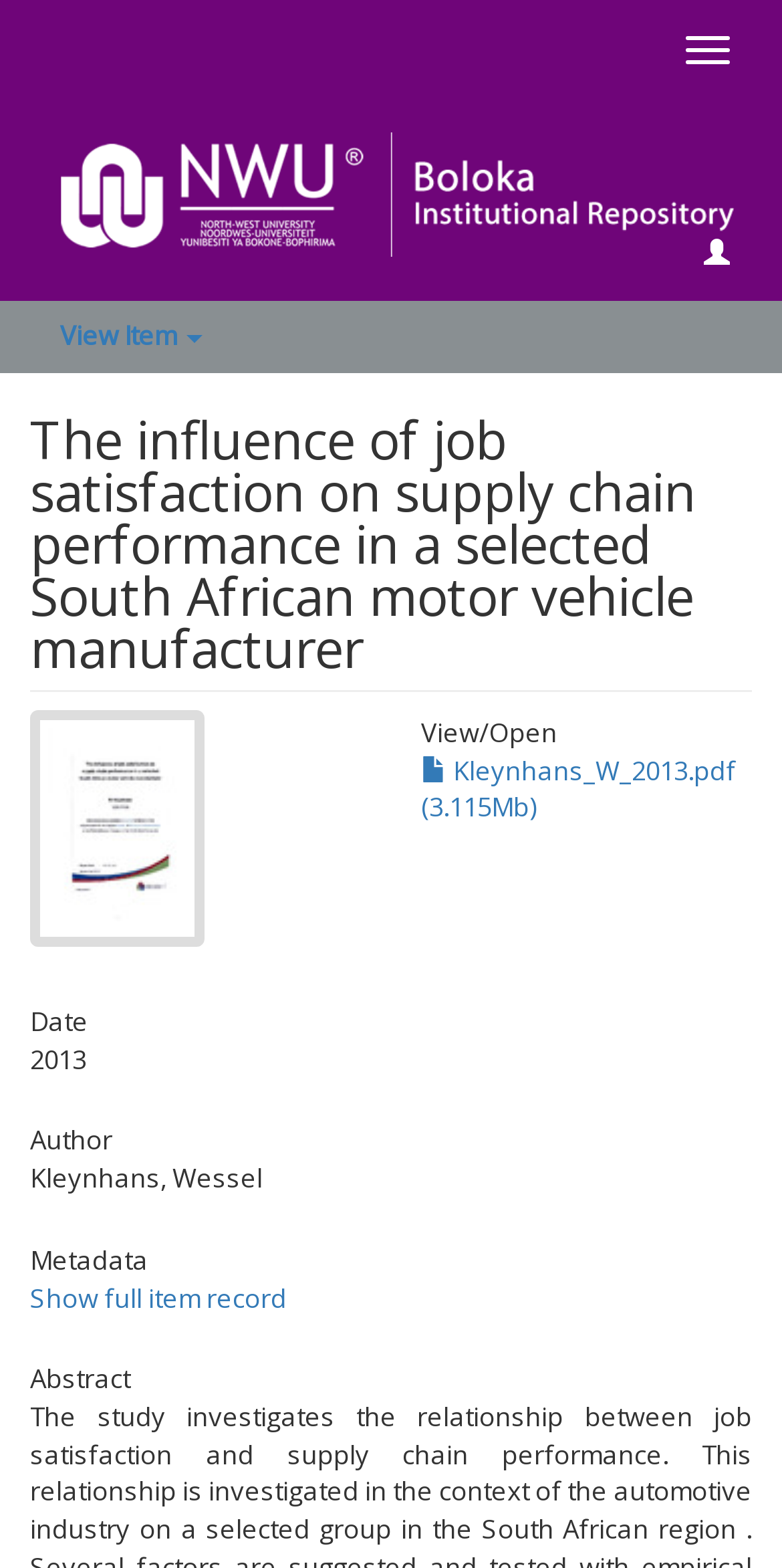Offer an extensive depiction of the webpage and its key elements.

The webpage appears to be a academic paper or research article page. At the top, there is a button to toggle navigation, followed by a link that spans the entire width of the page. Below this link, there is an image that takes up most of the width of the page, with a button to the right of it.

The main content of the page is divided into sections, with headings that describe each section. The first section has a heading that matches the title of the page, "The influence of job satisfaction on supply chain performance in a selected South African motor vehicle manufacturer". Below this heading, there is a thumbnail image, followed by a heading that says "View/ Open" and a link to a PDF file named "Kleynhans_W_2013.pdf" with a file size of 3.115Mb.

Further down the page, there are sections for "Date", "Author", and "Metadata", each with their own headings and corresponding text or links. The "Author" section has a static text that reads "Kleynhans, Wessel". The "Metadata" section has a link to "Show full item record". Finally, there is a section for "Abstract" at the bottom of the page.